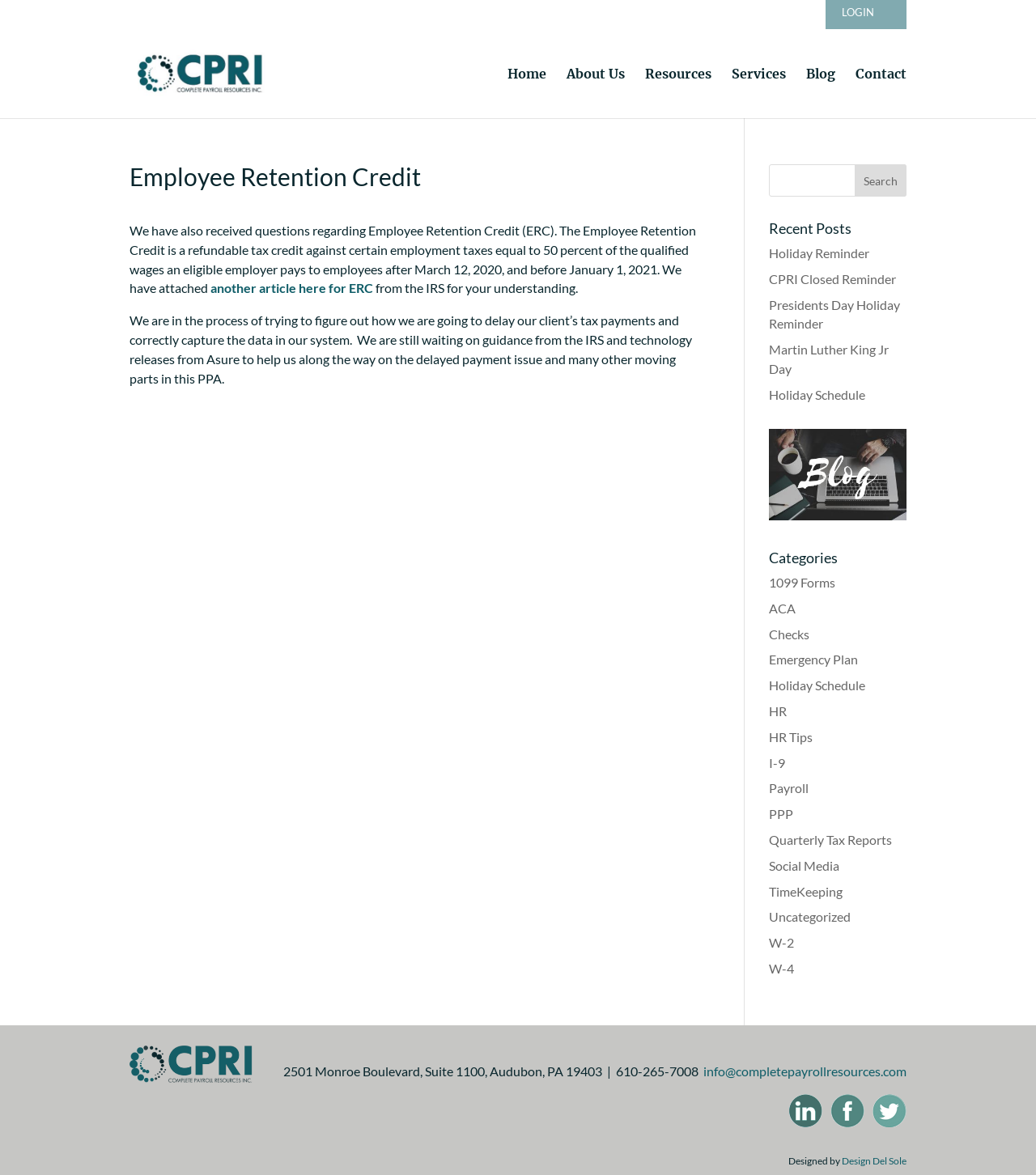Indicate the bounding box coordinates of the element that needs to be clicked to satisfy the following instruction: "Visit the 'About Us' page". The coordinates should be four float numbers between 0 and 1, i.e., [left, top, right, bottom].

[0.547, 0.058, 0.603, 0.1]